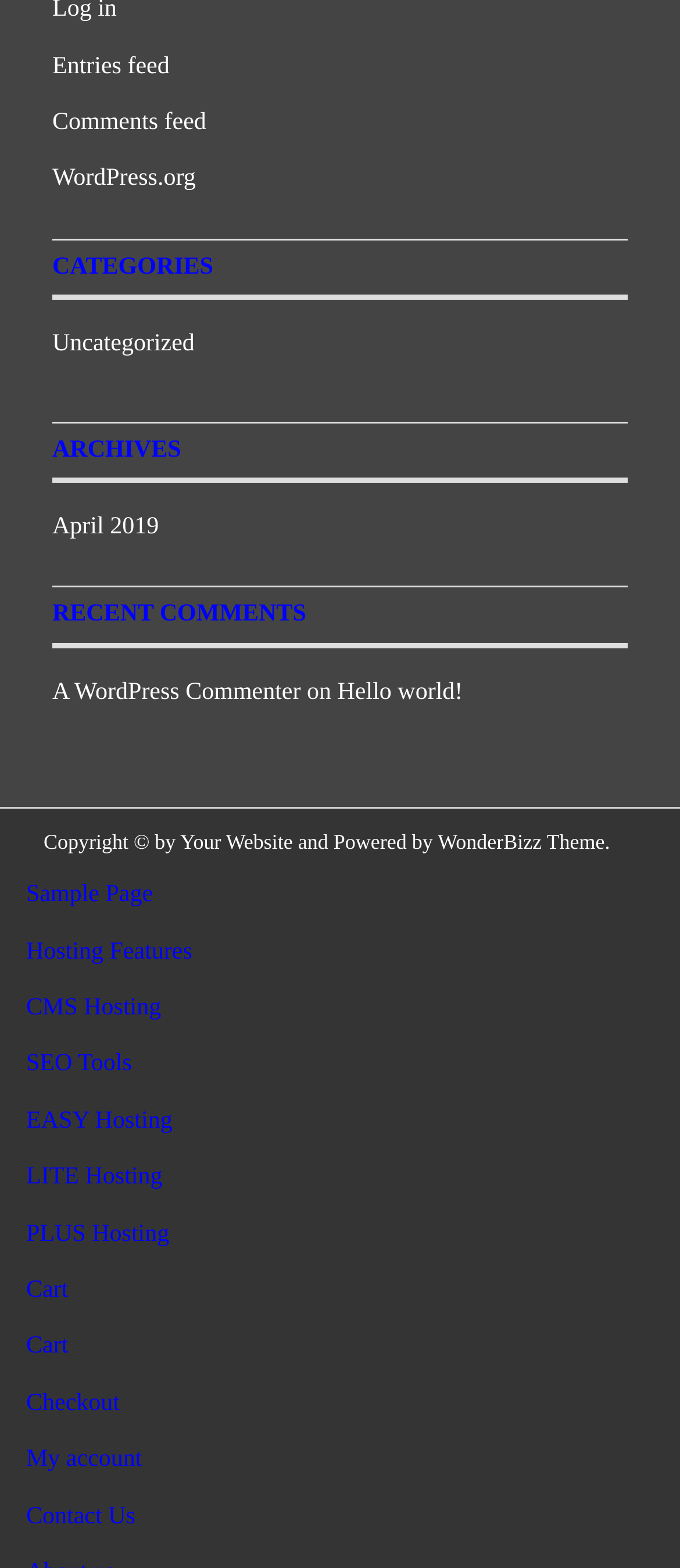Please determine the bounding box coordinates of the section I need to click to accomplish this instruction: "Visit WordPress.org".

[0.077, 0.106, 0.288, 0.123]